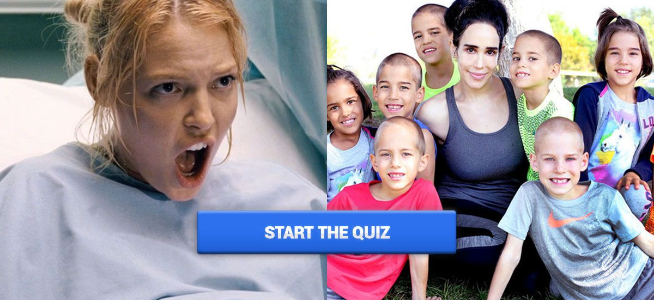Describe every aspect of the image in depth.

The image features a dramatic split scene: on the left, a woman in a hospital setting appears to be in intense distress, possibly during childbirth, while the right side showcases a cheerful group of children gathered around an adult woman, all smiling and enjoying each other's company. Prominently displayed in the center is a blue button that reads "START THE QUIZ," inviting viewers to engage with a quiz that might relate to the topics of parenting or the likelihood of having multiple births. This imagery aligns with the quiz titled "What Are My Odds Of Having Triplets Or More," offering insights into the complexities and possibilities of childbirth experiences.